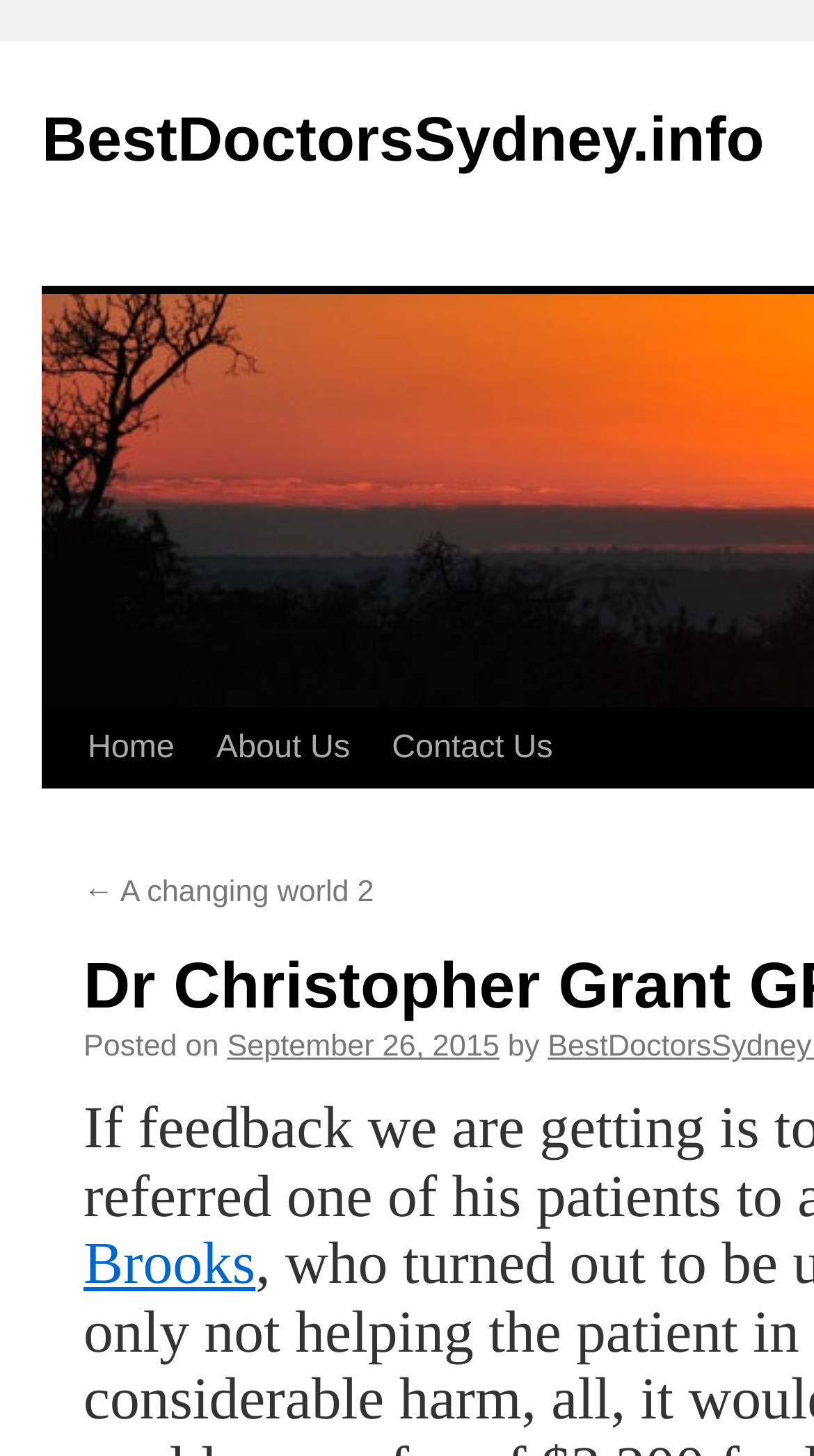Bounding box coordinates are specified in the format (top-left x, top-left y, bottom-right x, bottom-right y). All values are floating point numbers bounded between 0 and 1. Please provide the bounding box coordinate of the region this sentence describes: About Us

[0.222, 0.487, 0.411, 0.596]